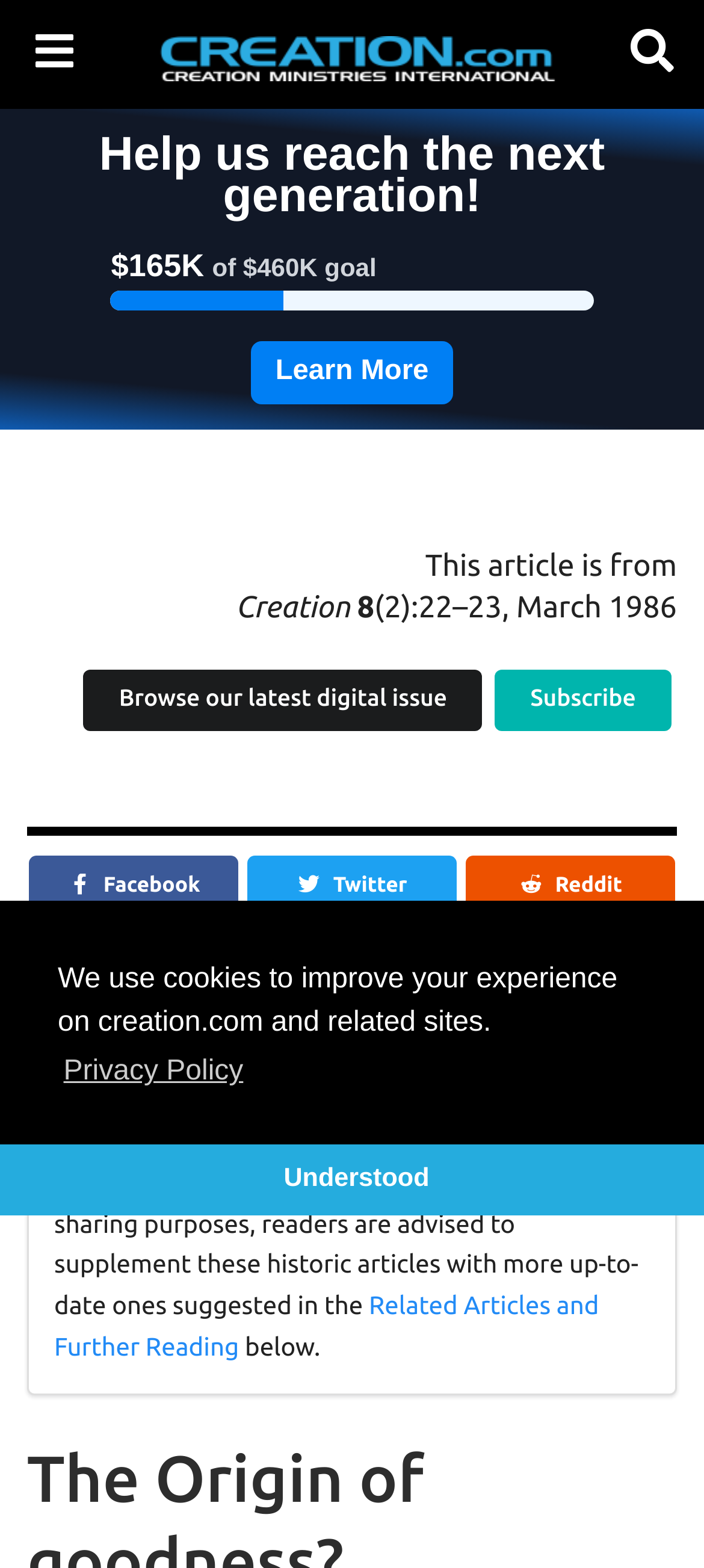Pinpoint the bounding box coordinates of the clickable element needed to complete the instruction: "Visit Creation.com". The coordinates should be provided as four float numbers between 0 and 1: [left, top, right, bottom].

[0.224, 0.04, 0.788, 0.055]